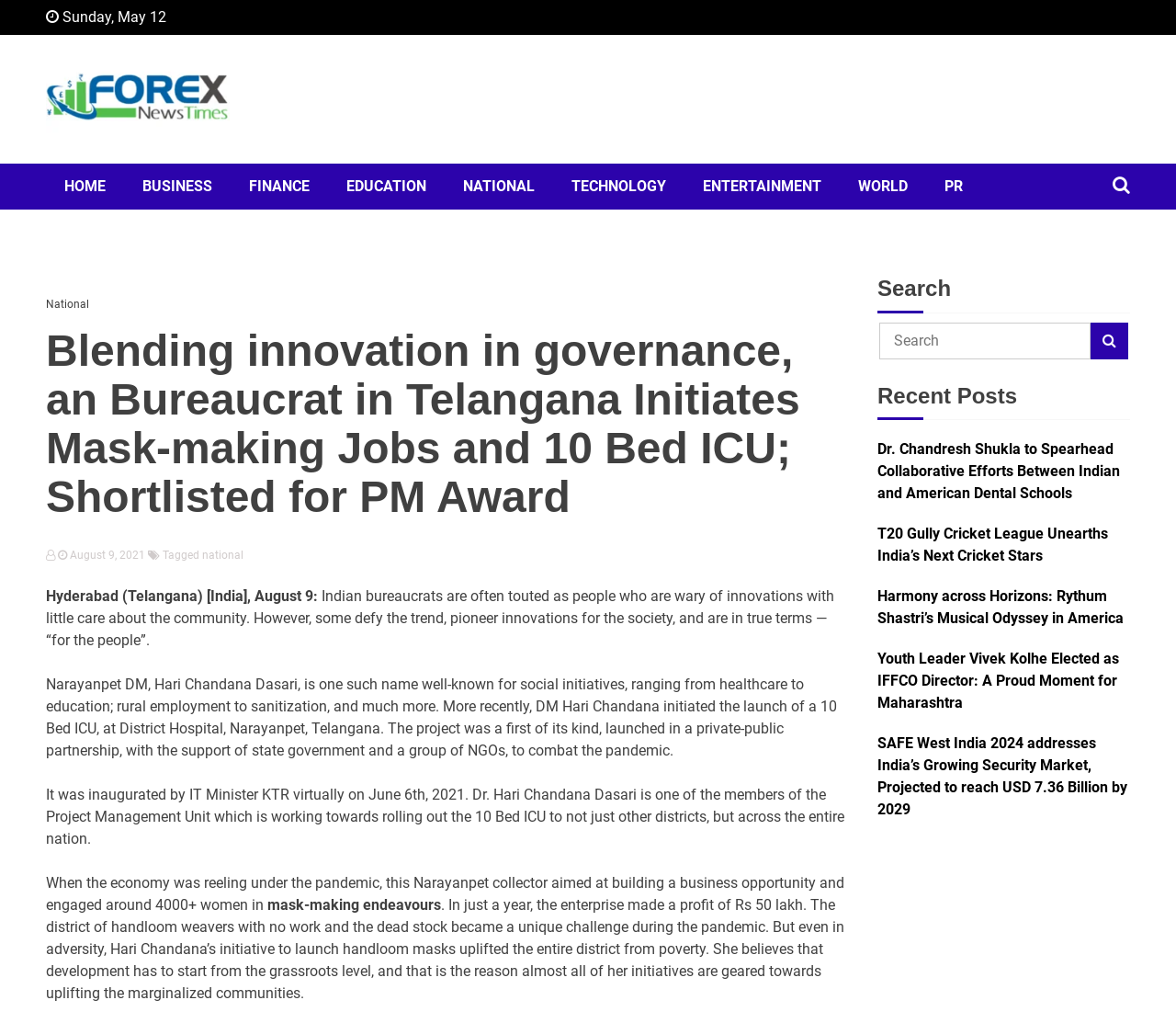Find the bounding box coordinates of the area that needs to be clicked in order to achieve the following instruction: "View the 'Recent Posts'". The coordinates should be specified as four float numbers between 0 and 1, i.e., [left, top, right, bottom].

[0.746, 0.372, 0.961, 0.41]